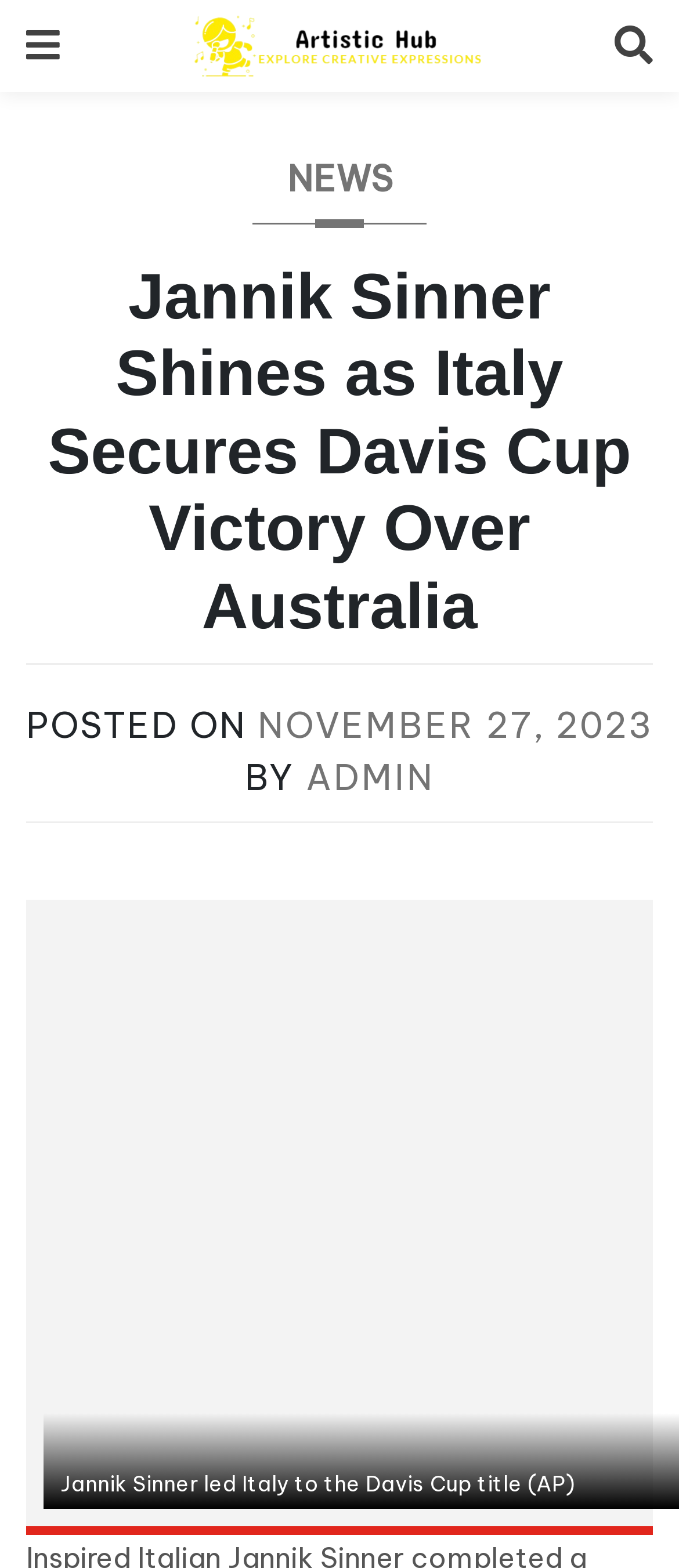Please analyze the image and give a detailed answer to the question:
What is the title of the article?

I found the title of the article by looking at the heading element located at the top of the webpage, which contains the title of the article.